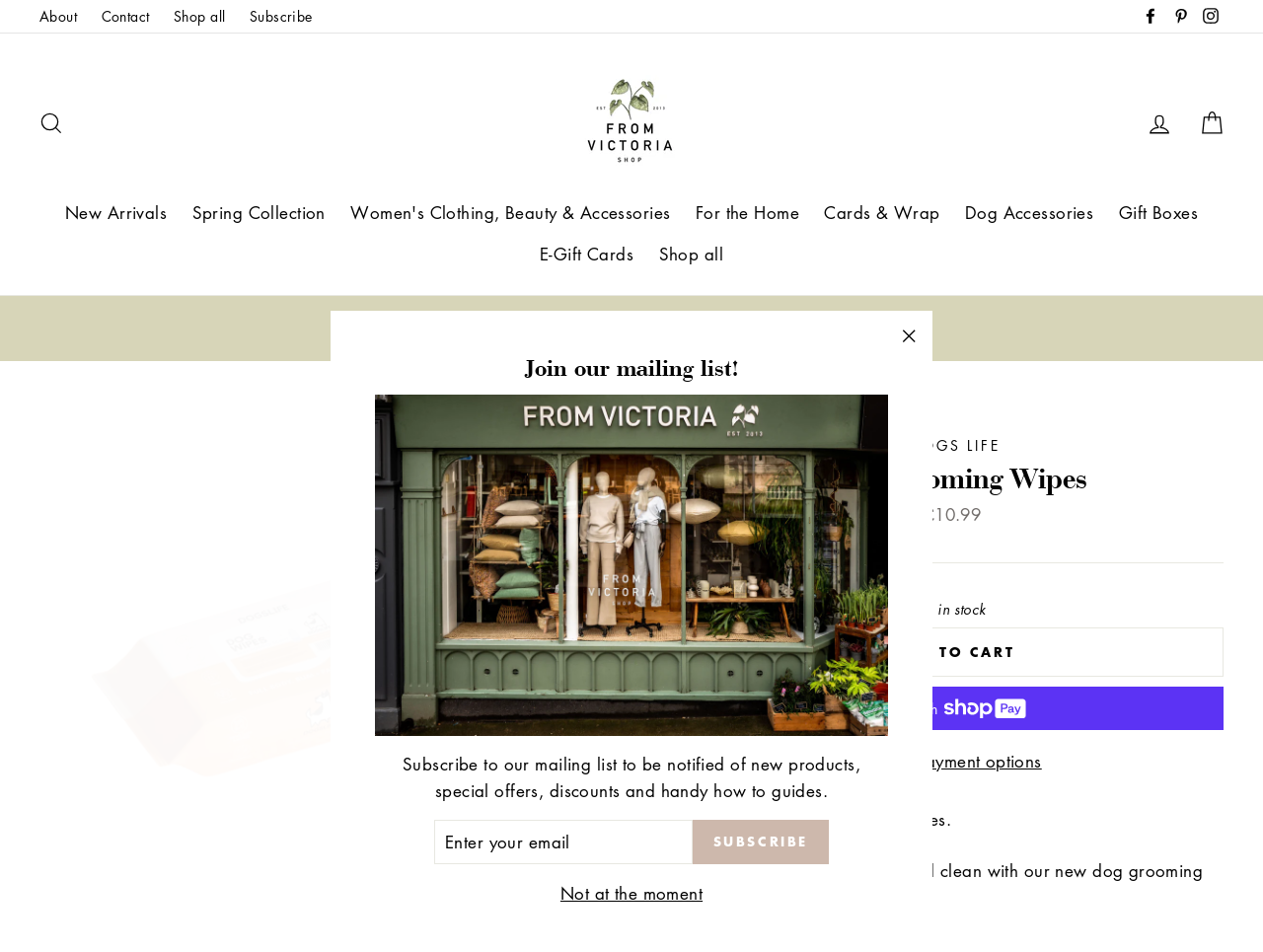Please find and report the bounding box coordinates of the element to click in order to perform the following action: "Subscribe to the mailing list". The coordinates should be expressed as four float numbers between 0 and 1, in the format [left, top, right, bottom].

[0.548, 0.861, 0.656, 0.907]